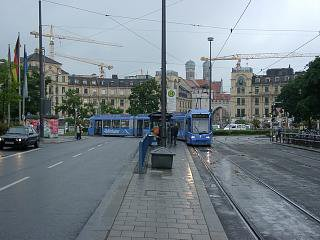Offer a detailed caption for the image presented.

The image captures a scene at Karlsplatz, a significant tram stop, showcasing a type R3.3 tram amidst an urban setting. The trams are painted in blue, adding a vibrant touch to the otherwise overcast day. Surrounding the tram stop are various architectural elements, including historical buildings, which hint at the area’s rich heritage. Construction cranes in the background suggest ongoing development, reflecting the city's growth. The wet pavement and cloudy skies indicate that it might have been a rainy day, contributing to the somewhat subdued atmosphere. This image not only highlights the tram system's importance in urban transport but also captures a moment in a lively city environment.